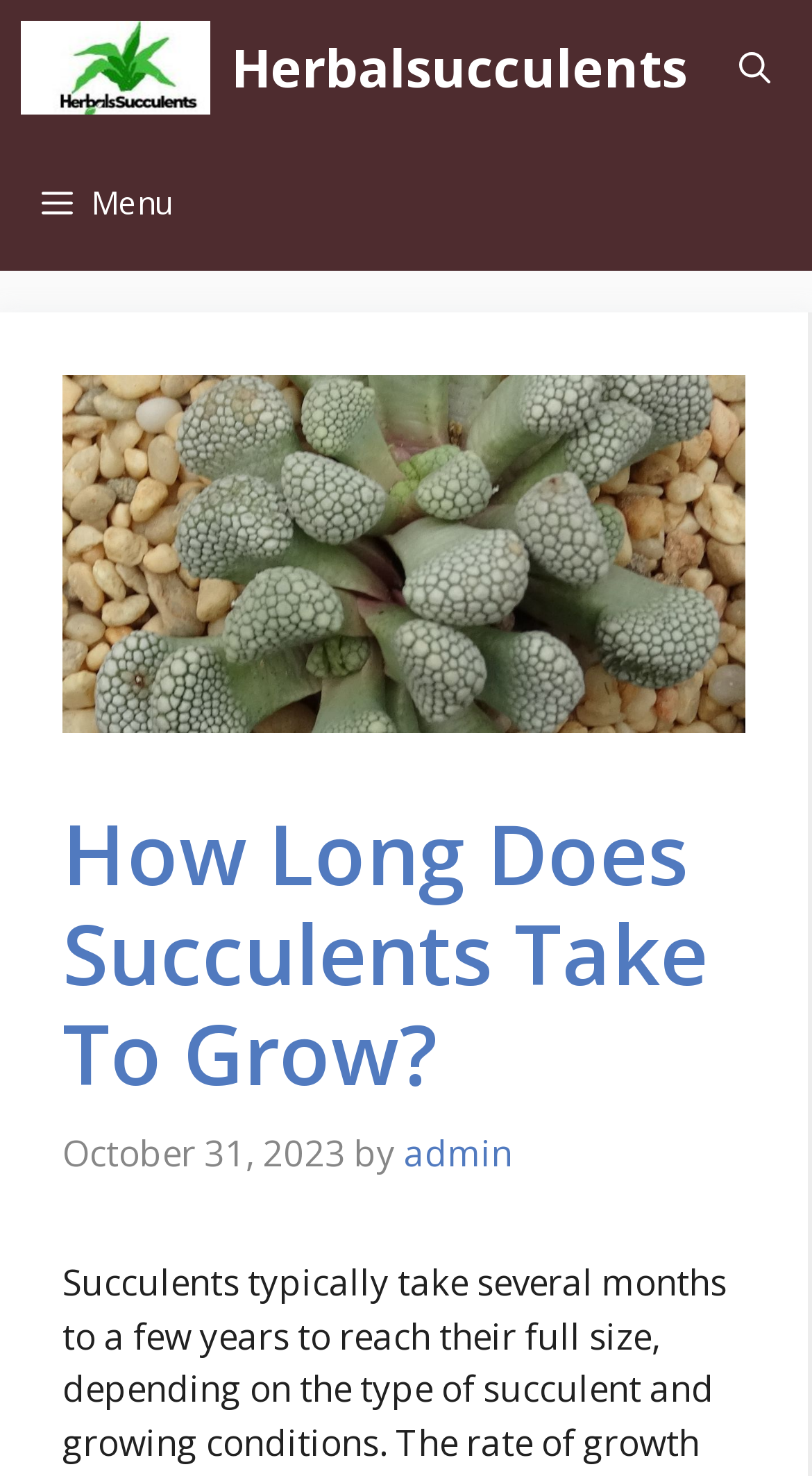Respond with a single word or phrase to the following question:
What is the date of the article?

October 31, 2023